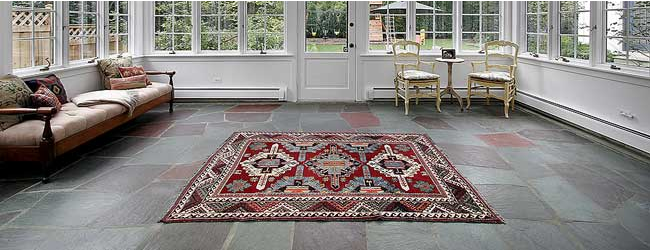Generate a detailed caption that encompasses all aspects of the image.

The image showcases a beautifully designed area featuring a richly patterned traditional rug placed on a slate floor. The rug is predominantly red with intricate geometric designs, lending warmth and character to the space. In the background, a cozy seating area is visible, with a wooden sofa adorned with colorful cushions. To the right, a small table and chairs provide a charming spot for relaxation or conversation, all framed by bright windows that allow natural light to flood in, creating an inviting and airy atmosphere. This setting perfectly illustrates the service offered by AmeriClean for area and oriental rug cleaning, emphasizing the importance of maintaining such exquisite home furnishings.